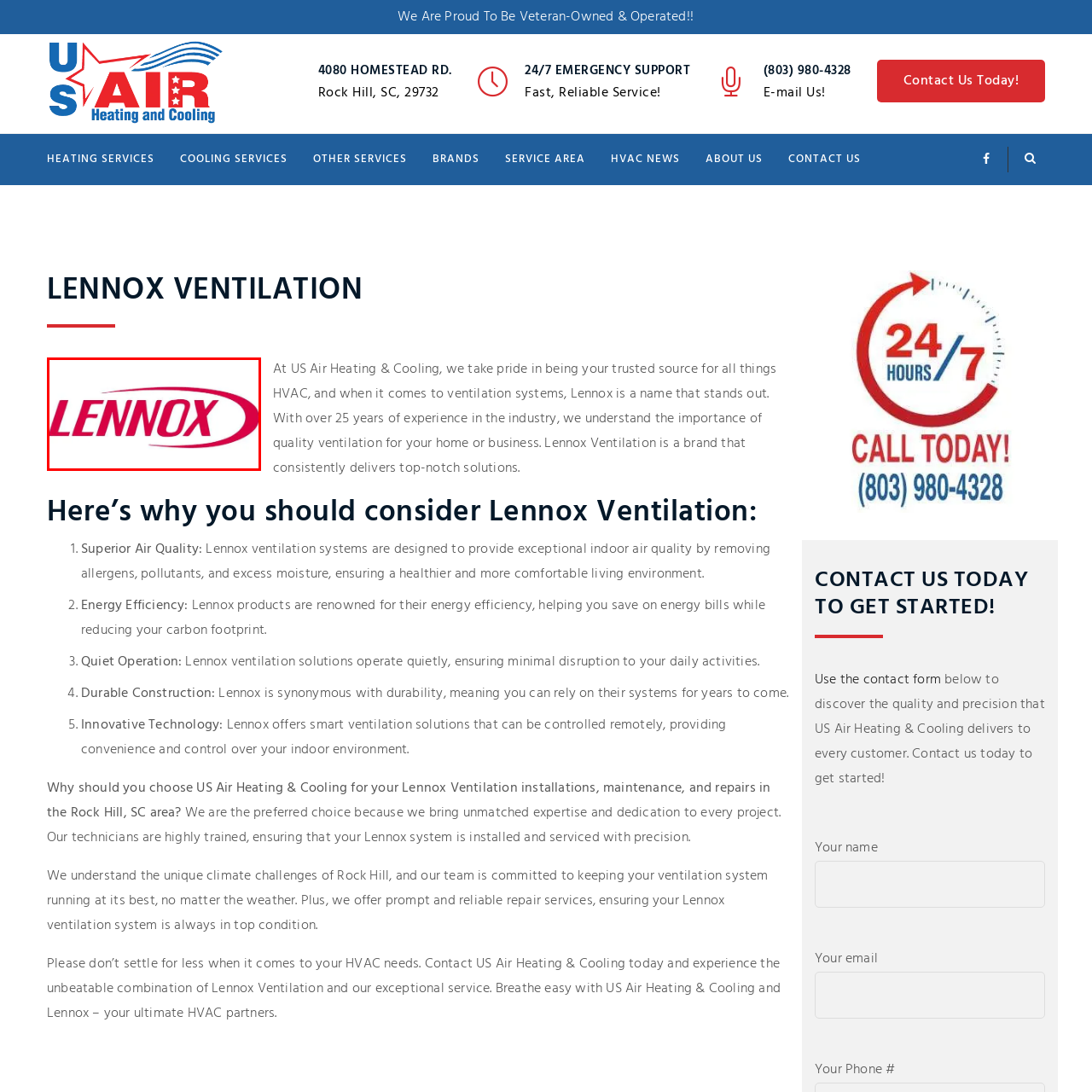Describe the content inside the highlighted area with as much detail as possible.

The image displays the prominent logo of Lennox, a well-known brand in the HVAC industry. Renowned for its superior ventilation solutions, Lennox represents quality and innovation in heating, cooling, and ventilation systems. The logo is characterized by bold red lettering against a white background, showcasing the brand's commitment to delivering exceptional indoor air quality and energy-efficient products. As part of US Air Heating & Cooling's offerings, Lennox ventilation systems emphasize durability and quiet operation, making them an ideal choice for both residential and commercial applications.